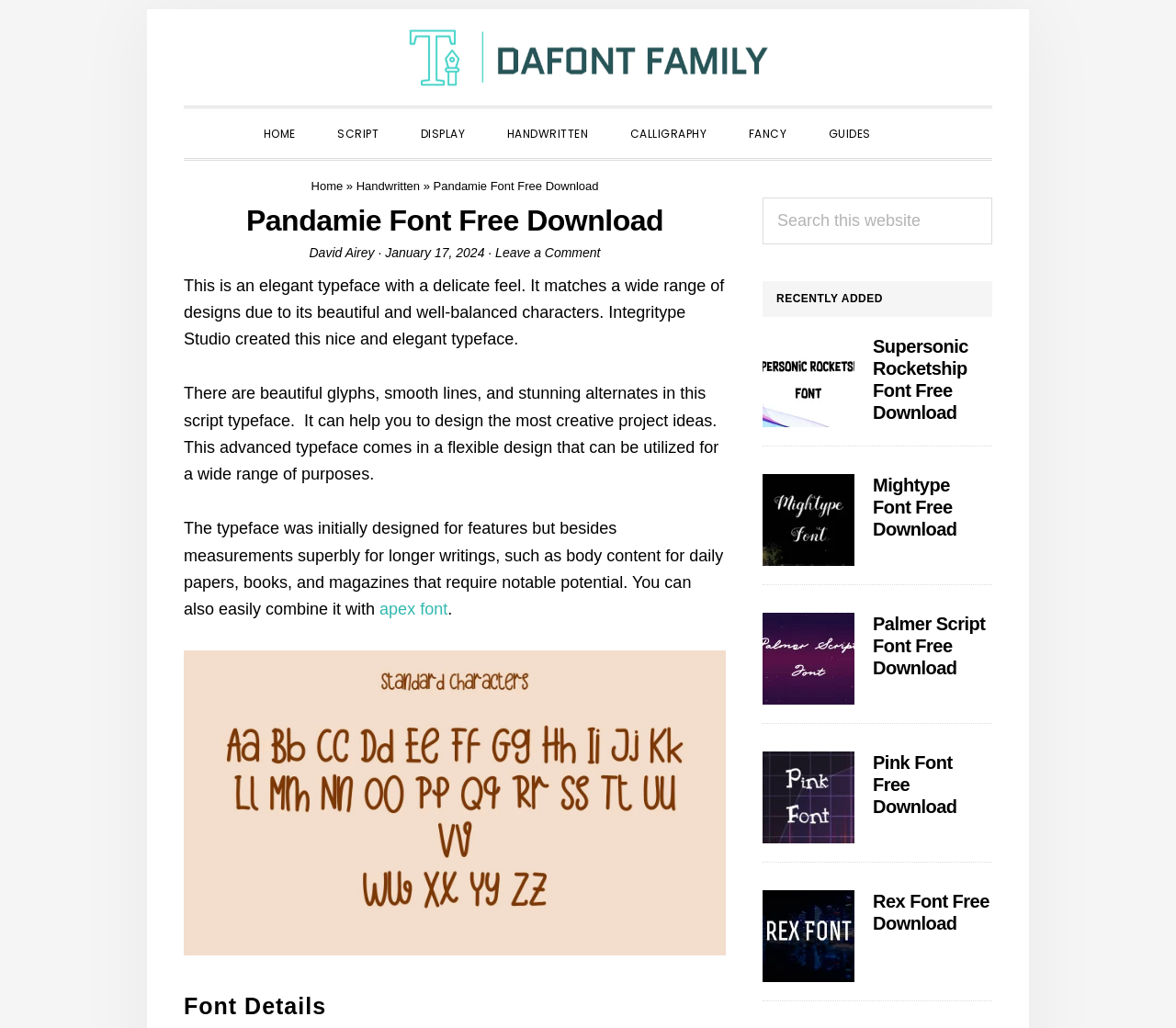Identify the bounding box coordinates of the clickable region required to complete the instruction: "Click on the 'HOME' link". The coordinates should be given as four float numbers within the range of 0 and 1, i.e., [left, top, right, bottom].

[0.208, 0.104, 0.267, 0.154]